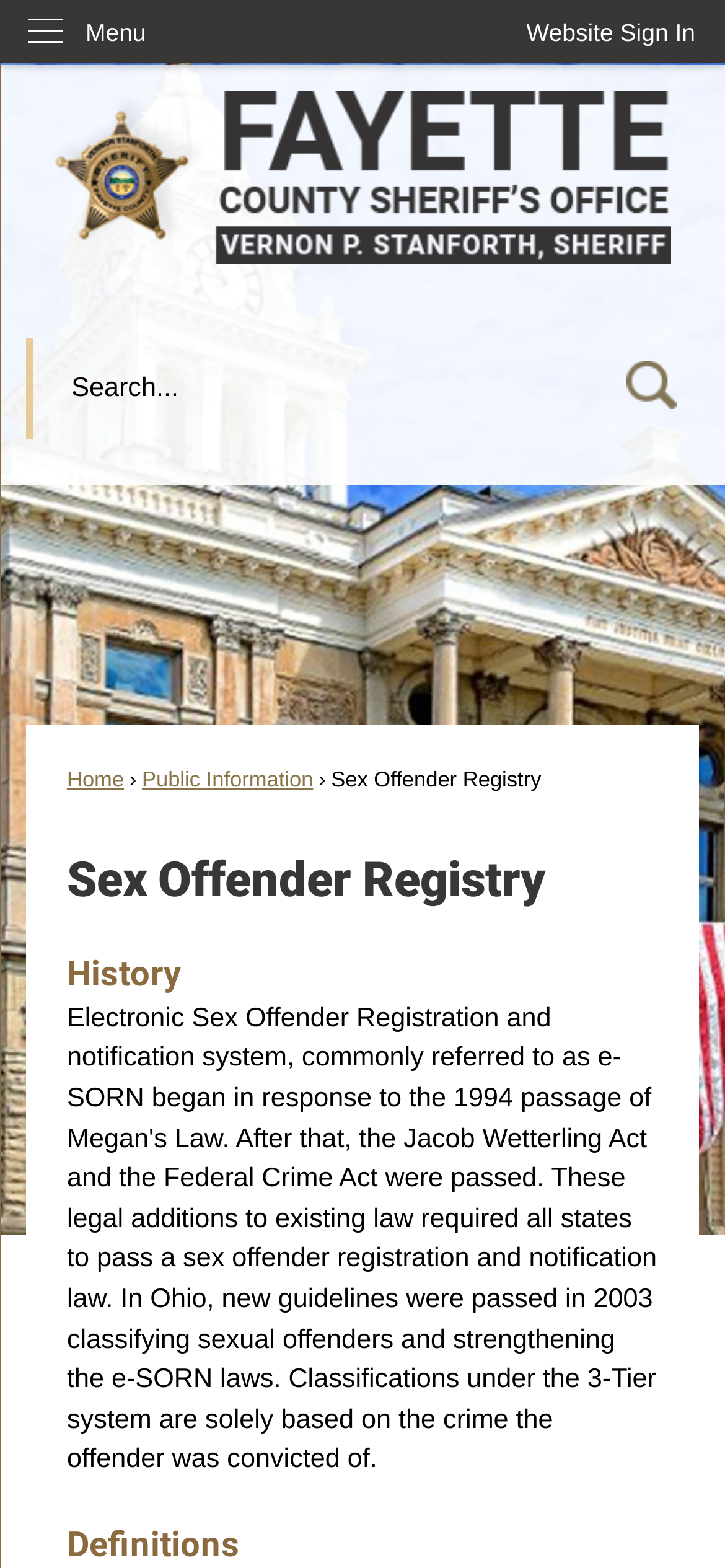Please find the bounding box coordinates of the element that needs to be clicked to perform the following instruction: "Go to the homepage". The bounding box coordinates should be four float numbers between 0 and 1, represented as [left, top, right, bottom].

[0.074, 0.059, 0.926, 0.168]